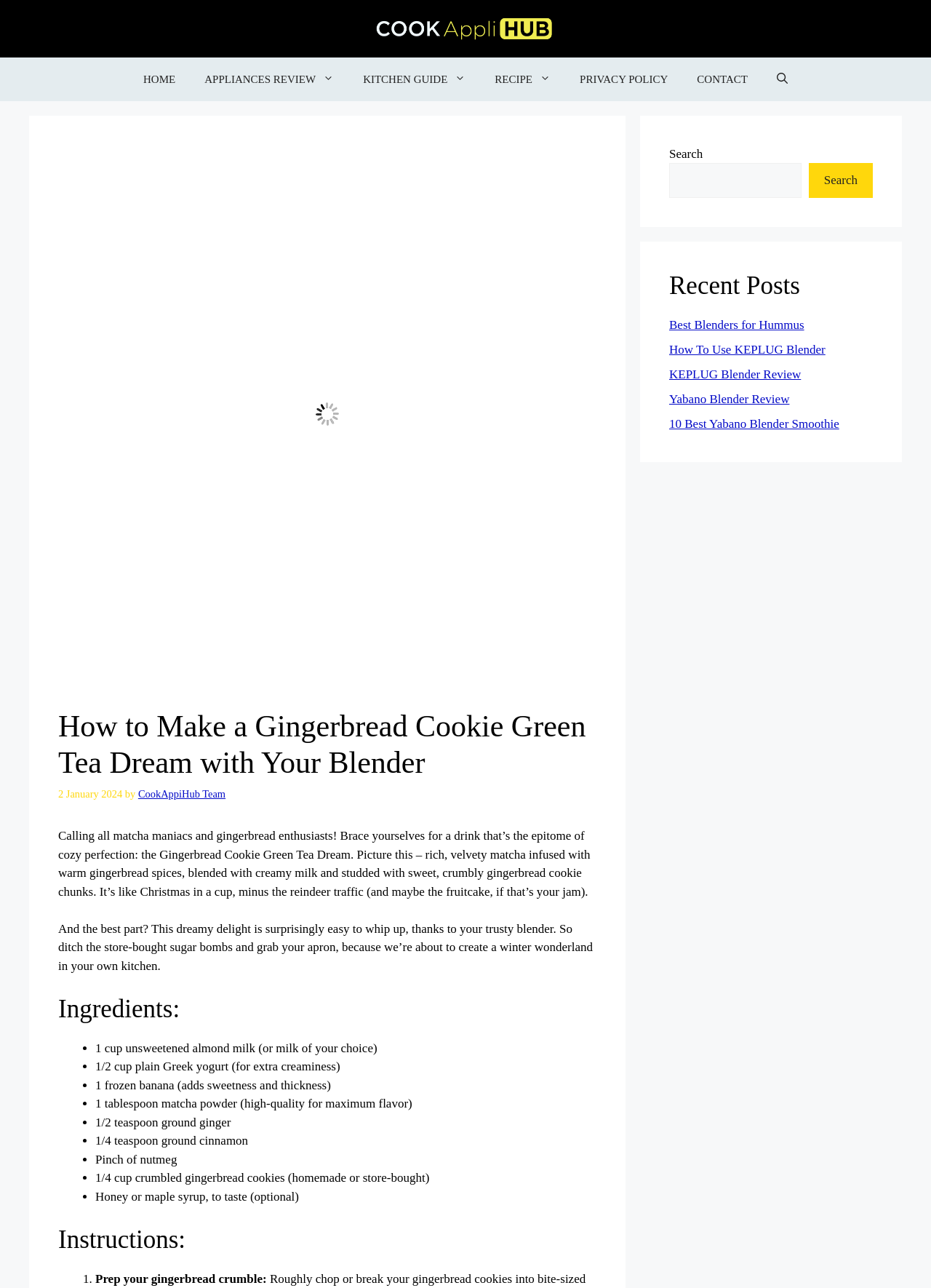Please find the bounding box coordinates of the clickable region needed to complete the following instruction: "Read the 'How to Make a Gingerbread Cookie Green Tea Dream with Your Blender' article". The bounding box coordinates must consist of four float numbers between 0 and 1, i.e., [left, top, right, bottom].

[0.062, 0.549, 0.641, 0.606]